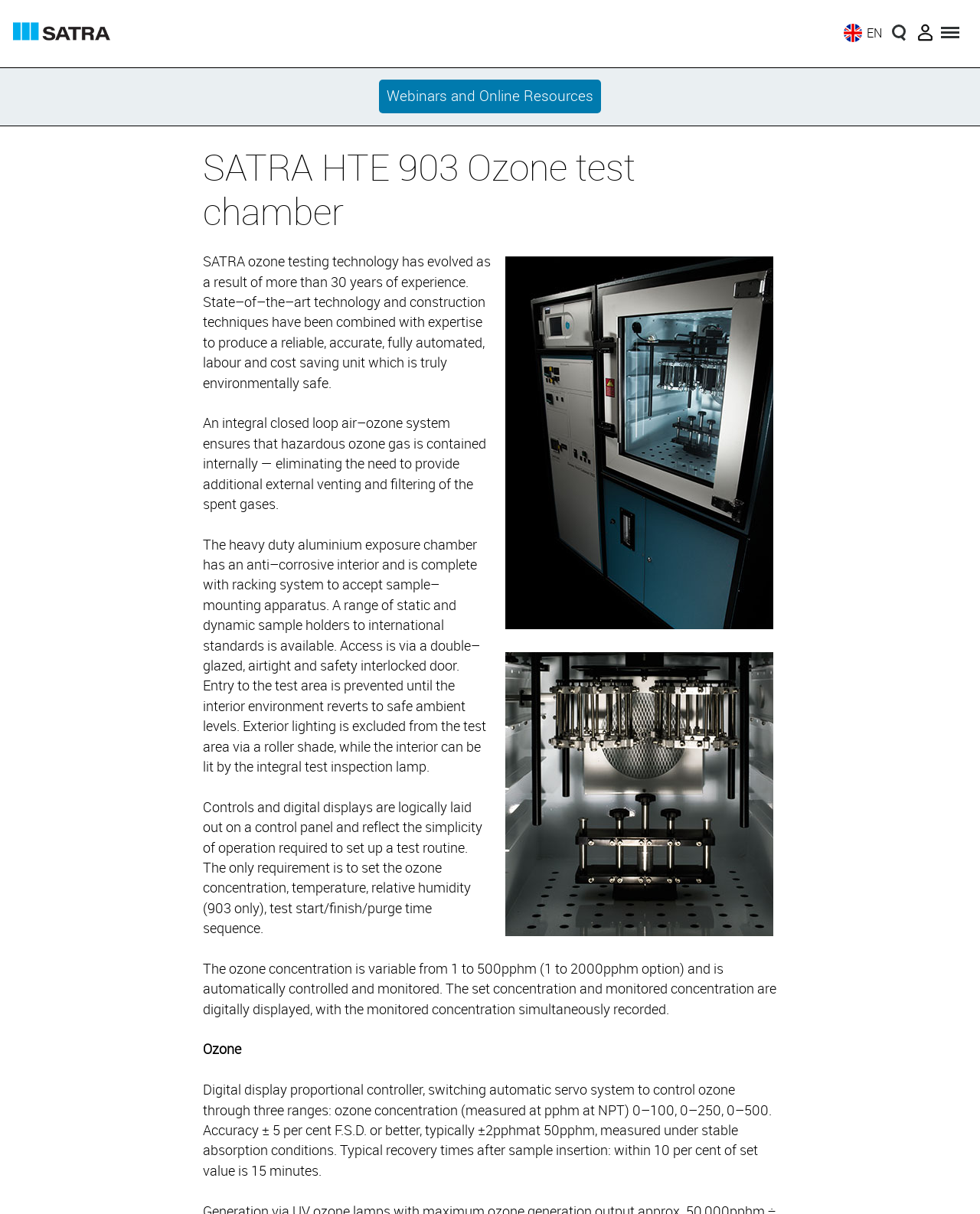Please use the details from the image to answer the following question comprehensively:
What is the purpose of the roller shade?

The purpose of the roller shade can be found in the StaticText element 'Exterior lighting is excluded from the test area via a roller shade, while the interior can be lit by the integral test inspection lamp.'.